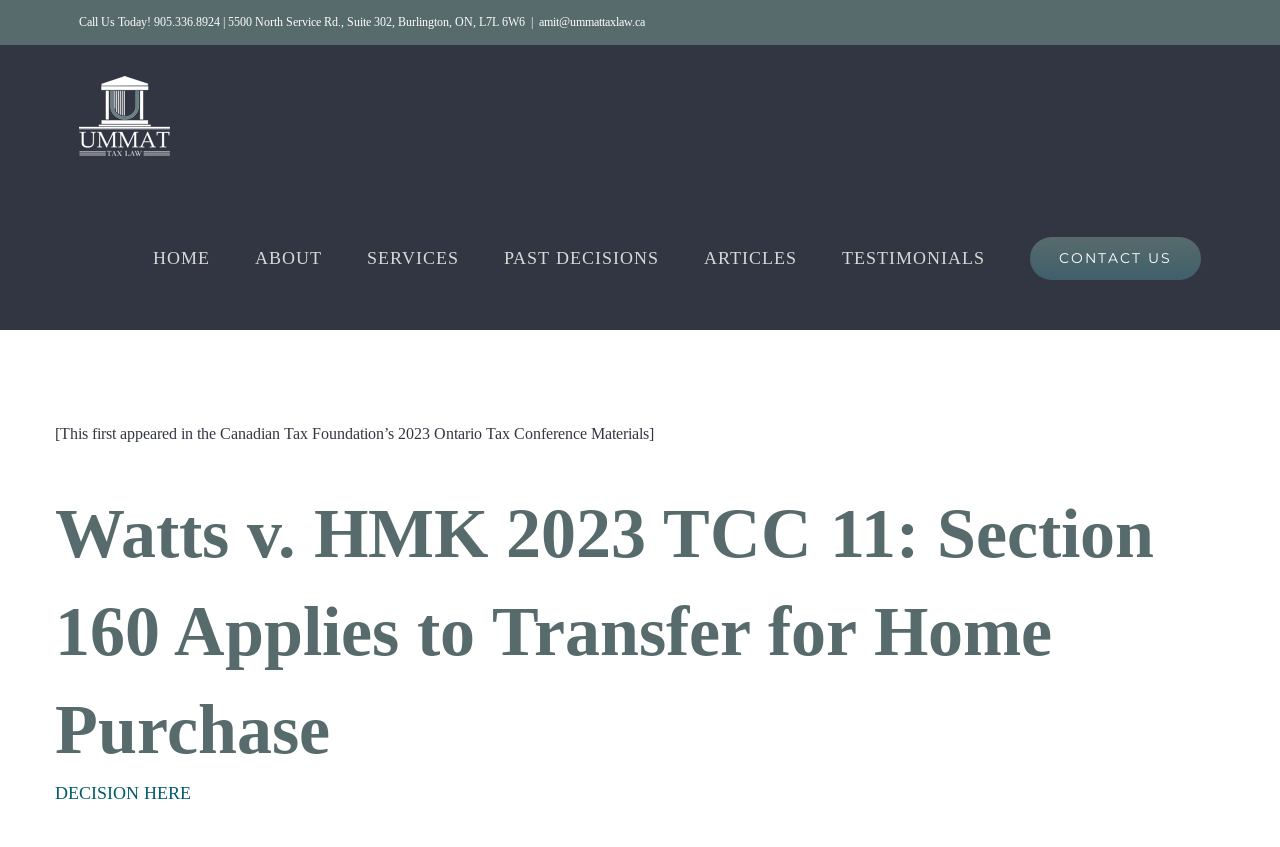What is the phone number on the top?
Using the image, respond with a single word or phrase.

905.336.8924